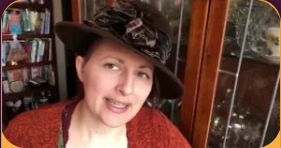Use a single word or phrase to answer the question: 
What is in the background?

Bookshelves and a cabinet